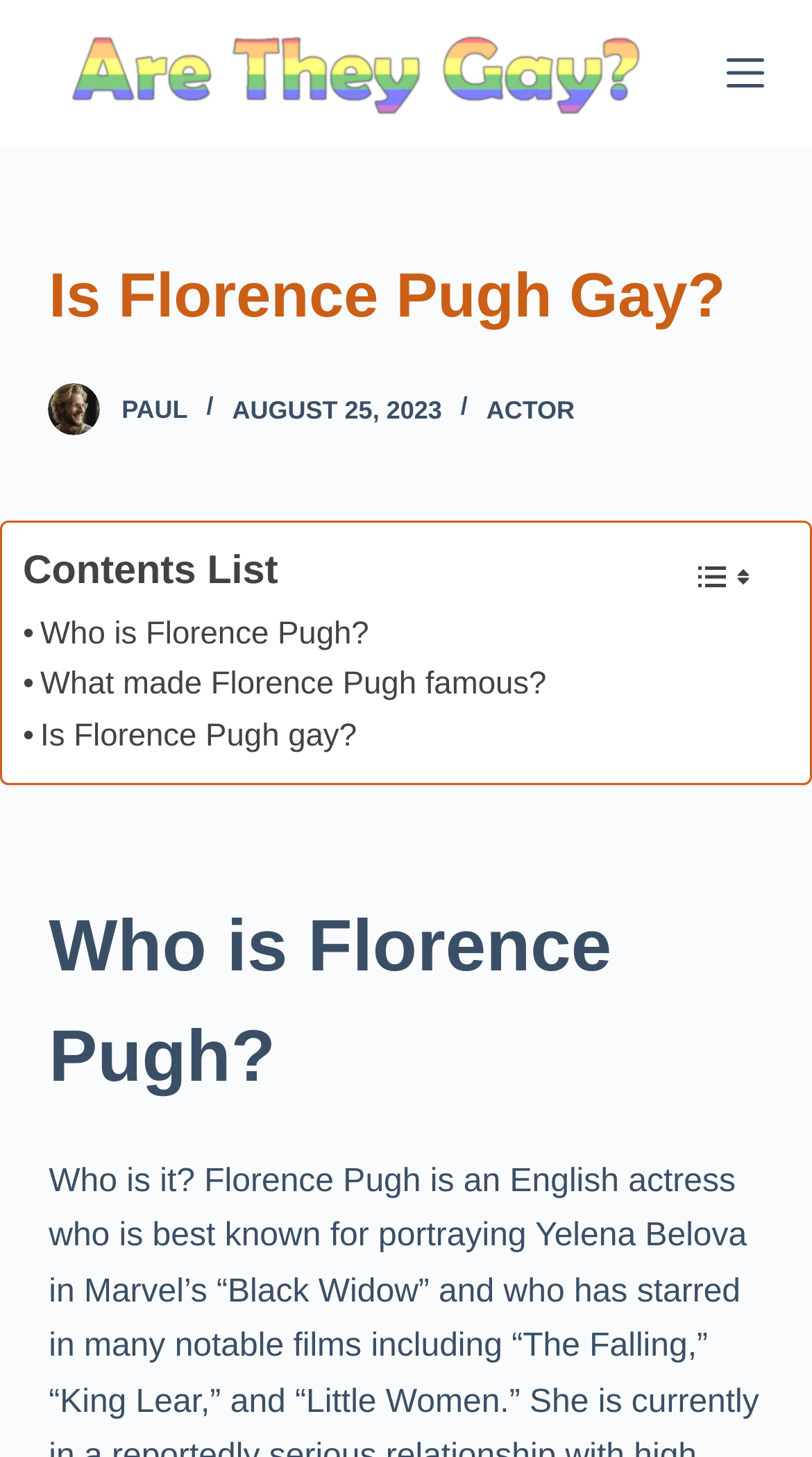Locate the bounding box coordinates of the clickable area to execute the instruction: "Open the off canvas menu". Provide the coordinates as four float numbers between 0 and 1, represented as [left, top, right, bottom].

[0.894, 0.037, 0.94, 0.063]